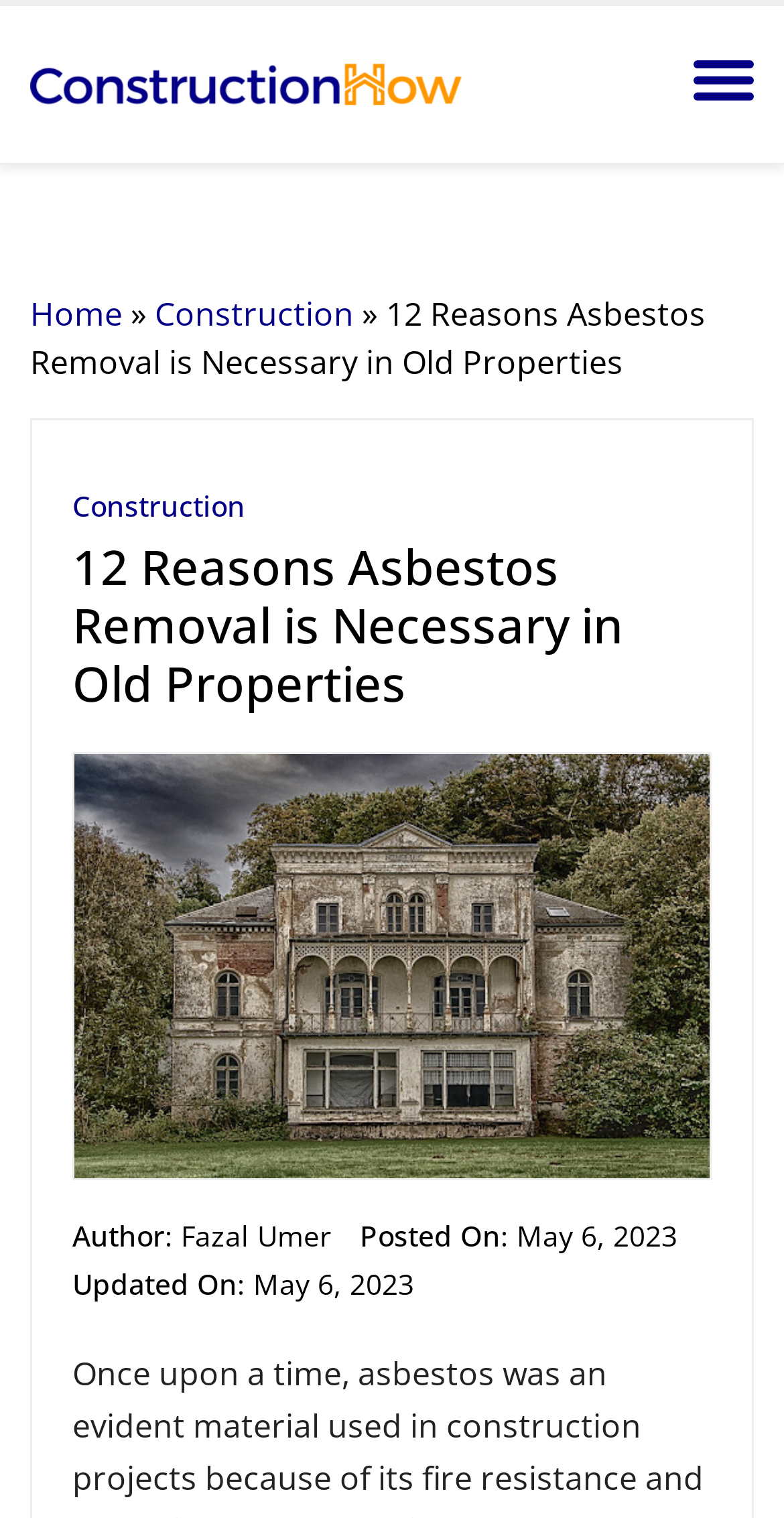Elaborate on the different components and information displayed on the webpage.

The webpage is about asbestos removal in old buildings, highlighting its importance due to health concerns. At the top, there is a logo on the left and a search button on the right. Below the logo, there is a navigation bar with breadcrumbs, showing the path "Home > Construction > 12 Reasons Asbestos Removal is Necessary in Old Properties". 

Below the navigation bar, there is a heading with the same title as the webpage, followed by a large image related to old properties. The author's name, "Fazal Umer", and the posting date, "May 6, 2023", are displayed below the image.